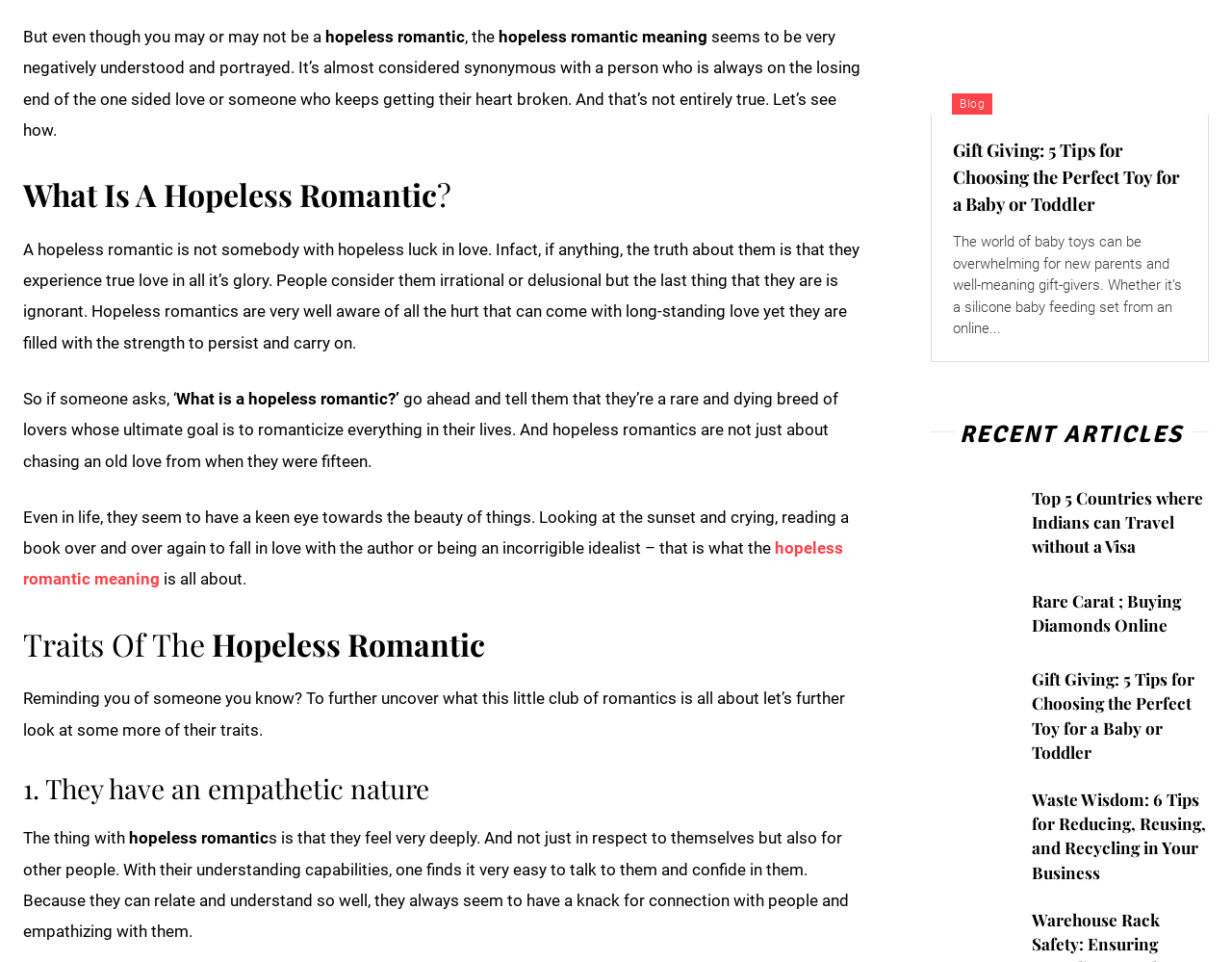Use a single word or phrase to answer the question:
What is the topic of the article 'Gift Giving: 5 Tips for Choosing the Perfect Toy for a Baby or Toddler'?

Choosing toys for babies or toddlers